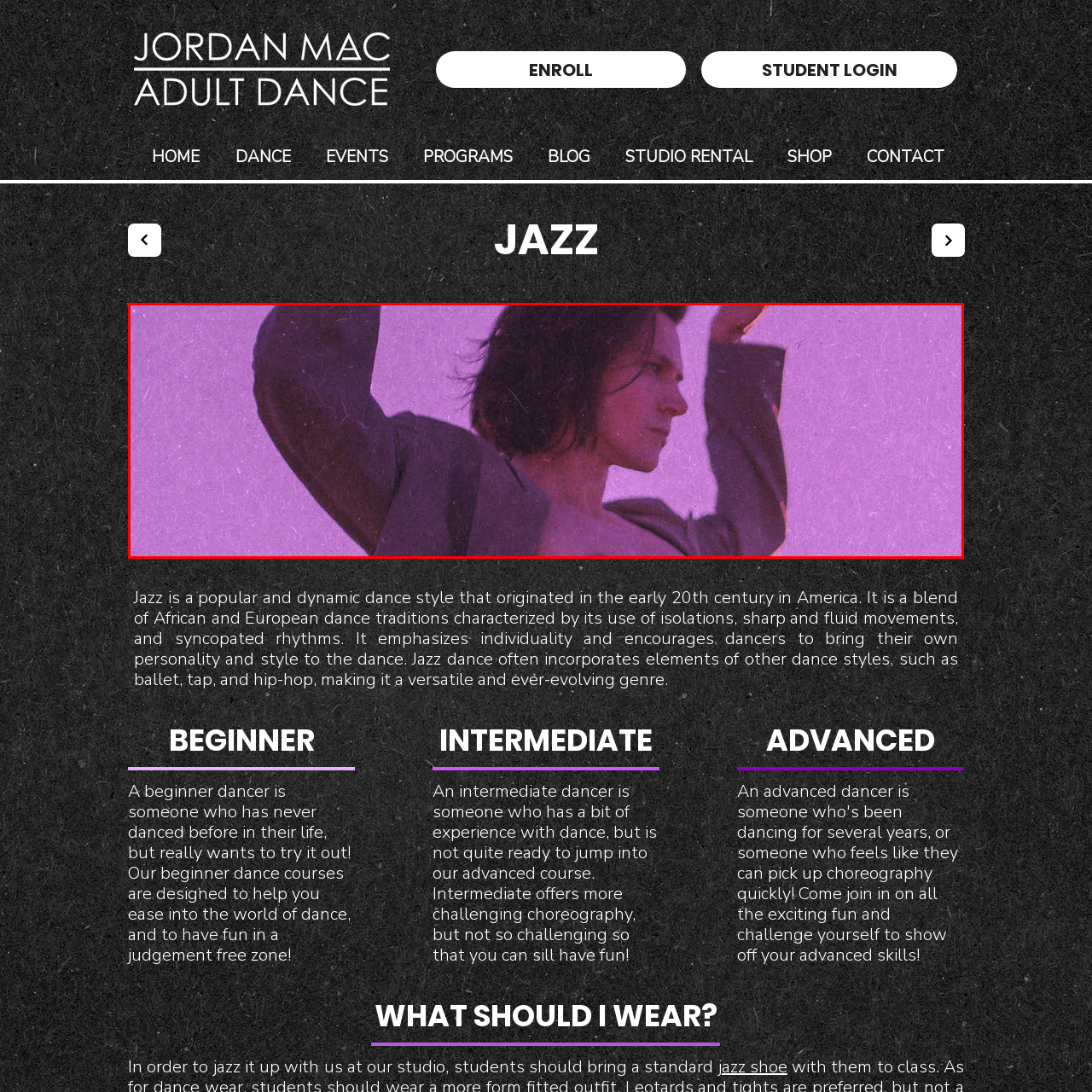Draft a detailed caption for the image located inside the red outline.

The image showcases a dynamic dancer captured in motion, highlighting the vibrant spirit of jazz dance. The figure, dressed in a stylish jacket, is poised against a rich purple background that enhances the fluidity and energy of the performance. With one arm raised, the dancer expresses a sense of individuality and emotion, embodying the essence of jazz—a dance style renowned for its sharp and fluid movements, originating from a blend of African and European traditions.

This visual representation perfectly aligns with the description of jazz dance, celebrated for encouraging personal expression and the unique interpretation of movements. The overall composition emphasizes creativity and movement, inviting viewers to appreciate the art of dance and its transformative power.